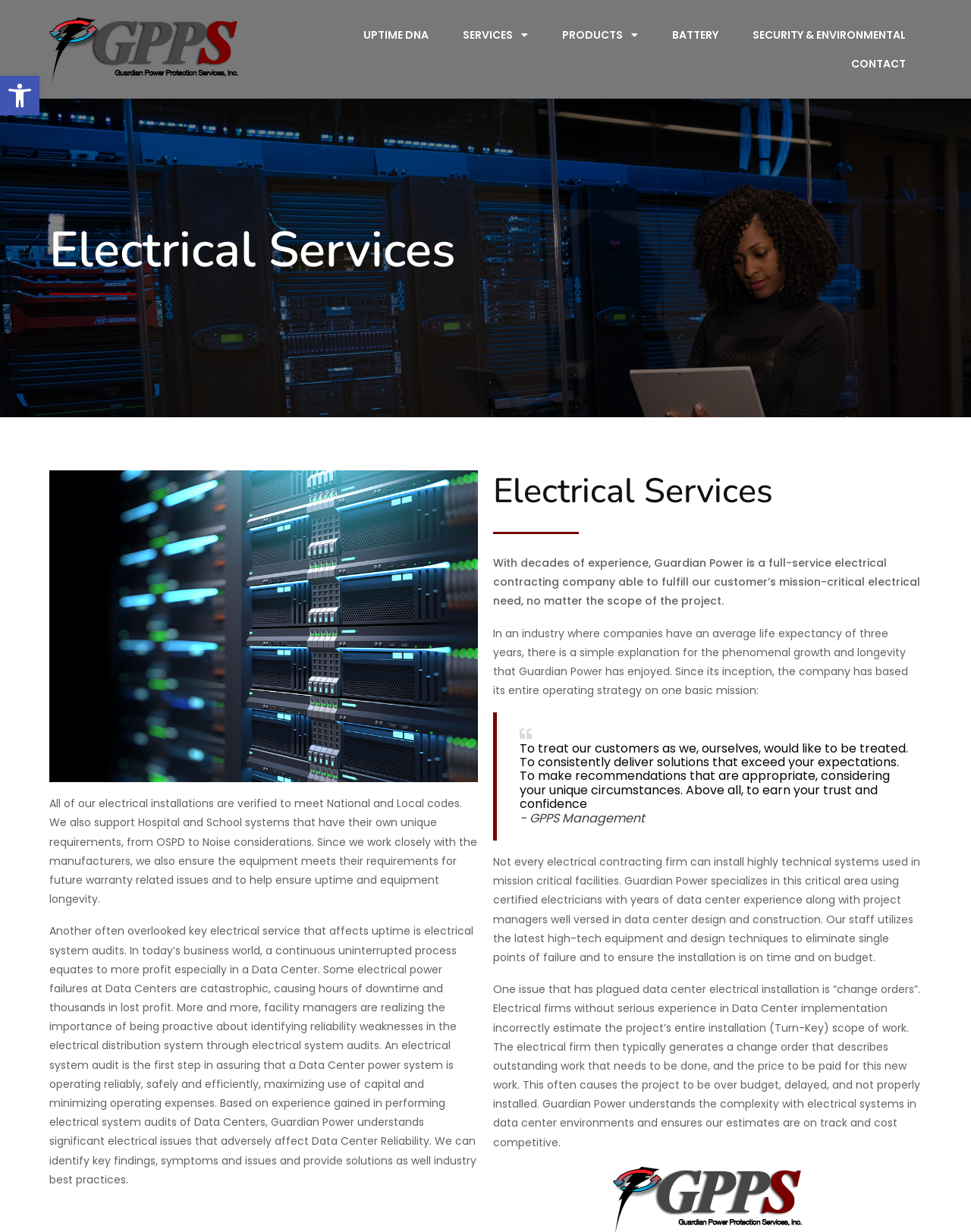Please locate the bounding box coordinates of the region I need to click to follow this instruction: "Contact Us".

None